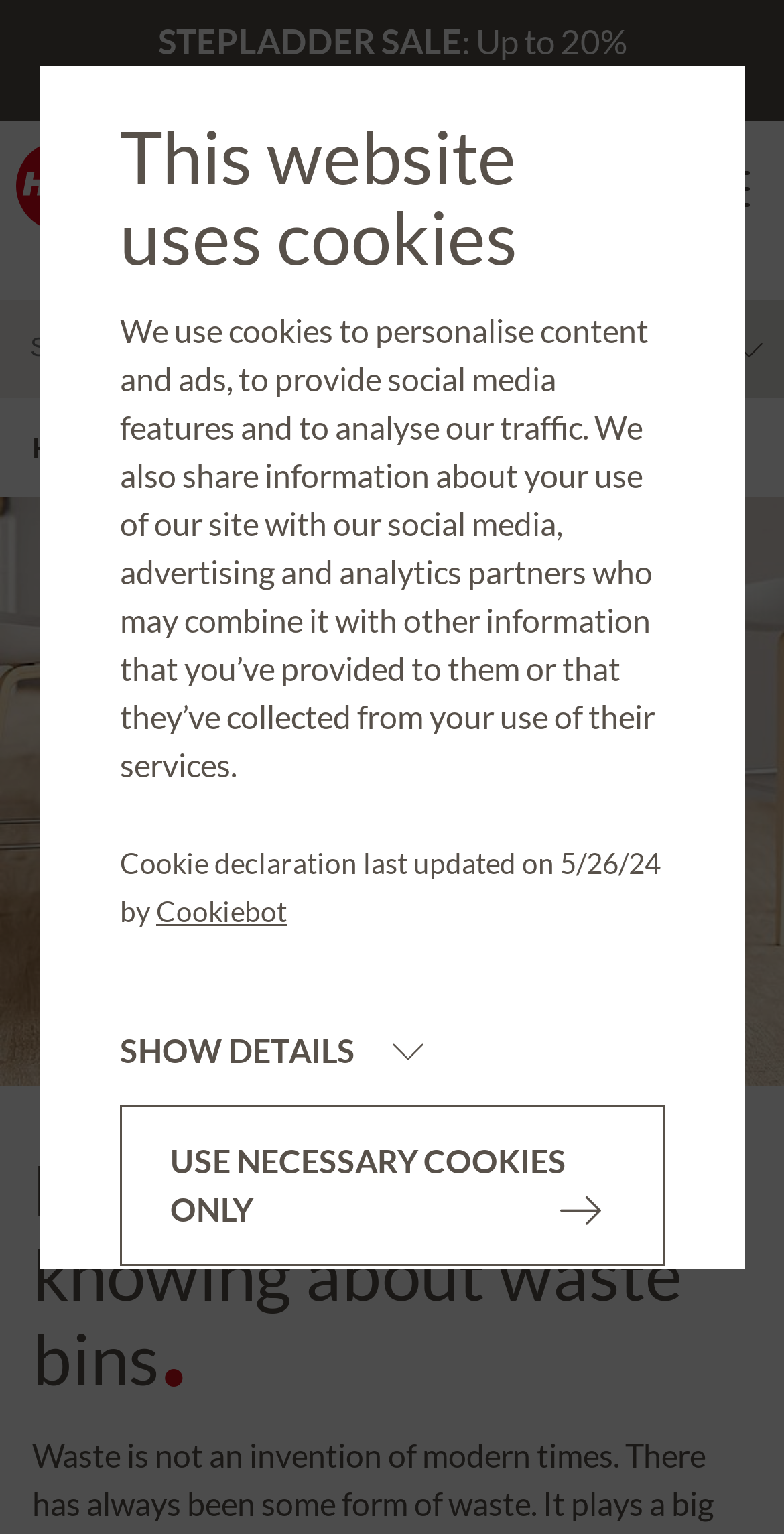What is the language of the webpage?
Please provide a comprehensive answer based on the visual information in the image.

I found a text 'EN' on the top right corner of the webpage, which indicates that the language of the webpage is English.